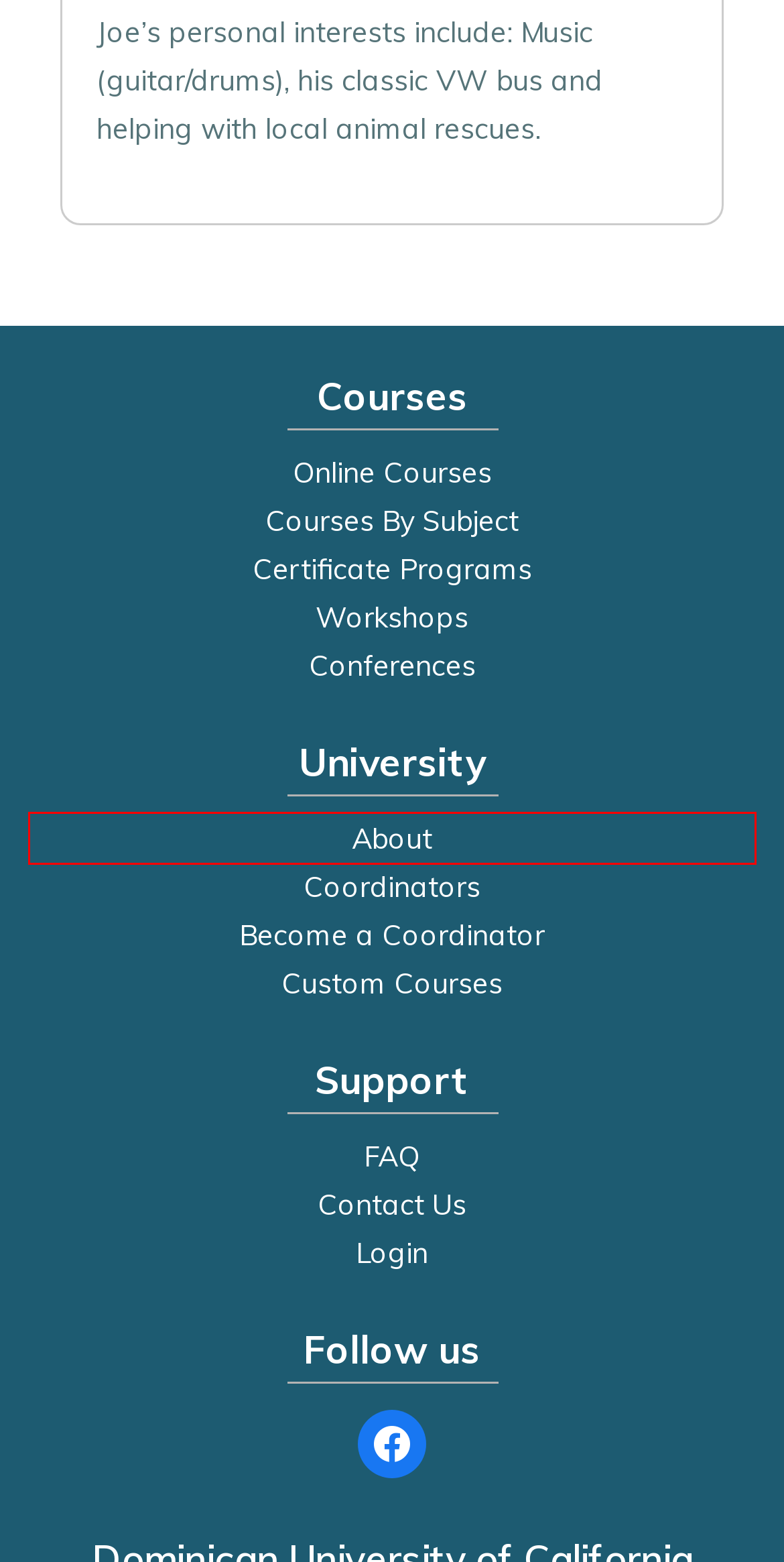With the provided webpage screenshot containing a red bounding box around a UI element, determine which description best matches the new webpage that appears after clicking the selected element. The choices are:
A. Coordinator - Online Professional Development Courses for Teachers - Dominican CA Online
B. Custom Courses - Online Professional Development Courses for Teachers - Dominican CA Online
C. About Dominican University - Dominican CA Online
D. Careers
E. Contact Our Professional Development Team - Dominican CA
F. FAQ
G. Online Workshop for Teachers - Dominican CA Online
H. Online Education Courses for Teachers | Teacher Training

C